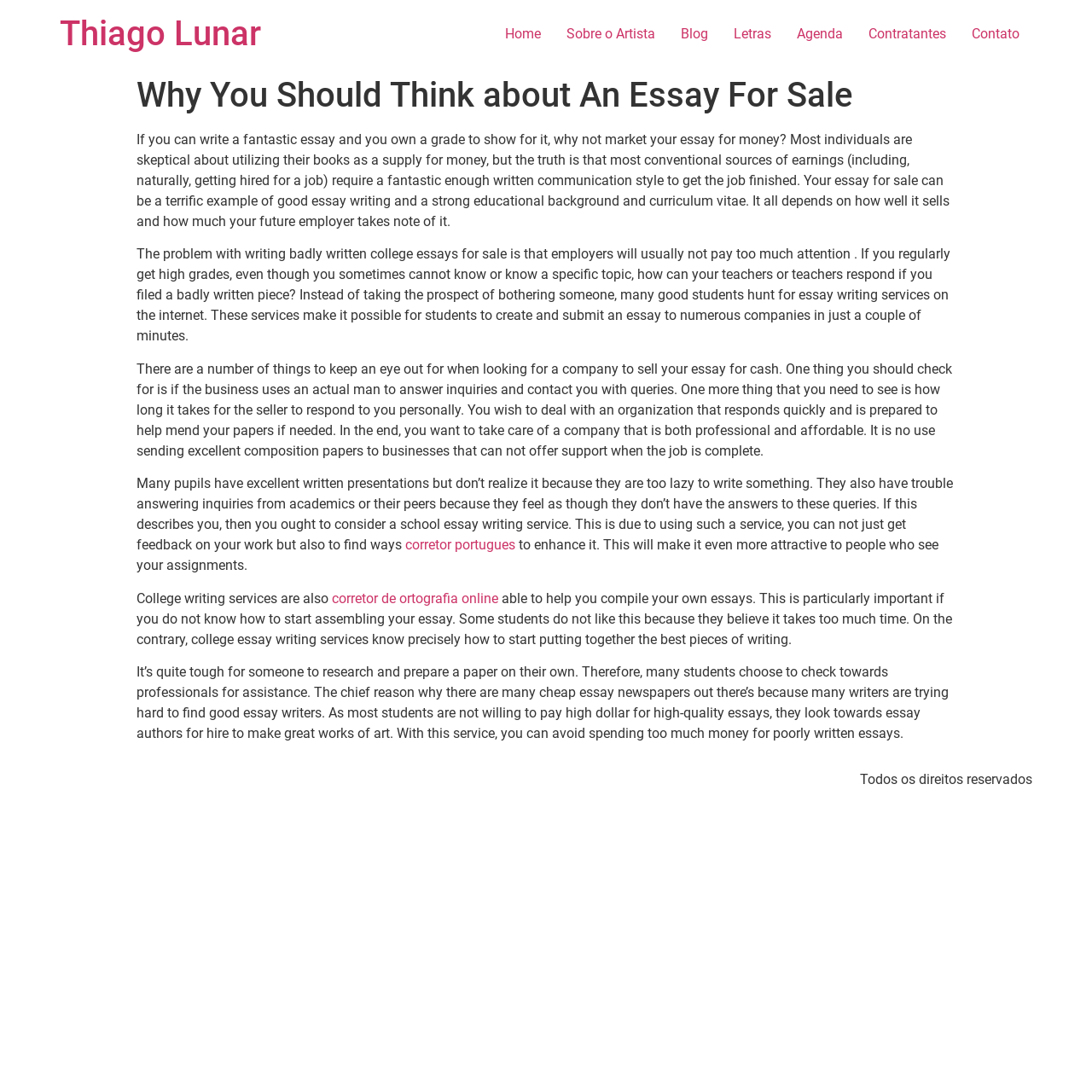Locate the bounding box coordinates of the clickable area to execute the instruction: "Click on the 'Contato' link". Provide the coordinates as four float numbers between 0 and 1, represented as [left, top, right, bottom].

[0.878, 0.016, 0.945, 0.047]